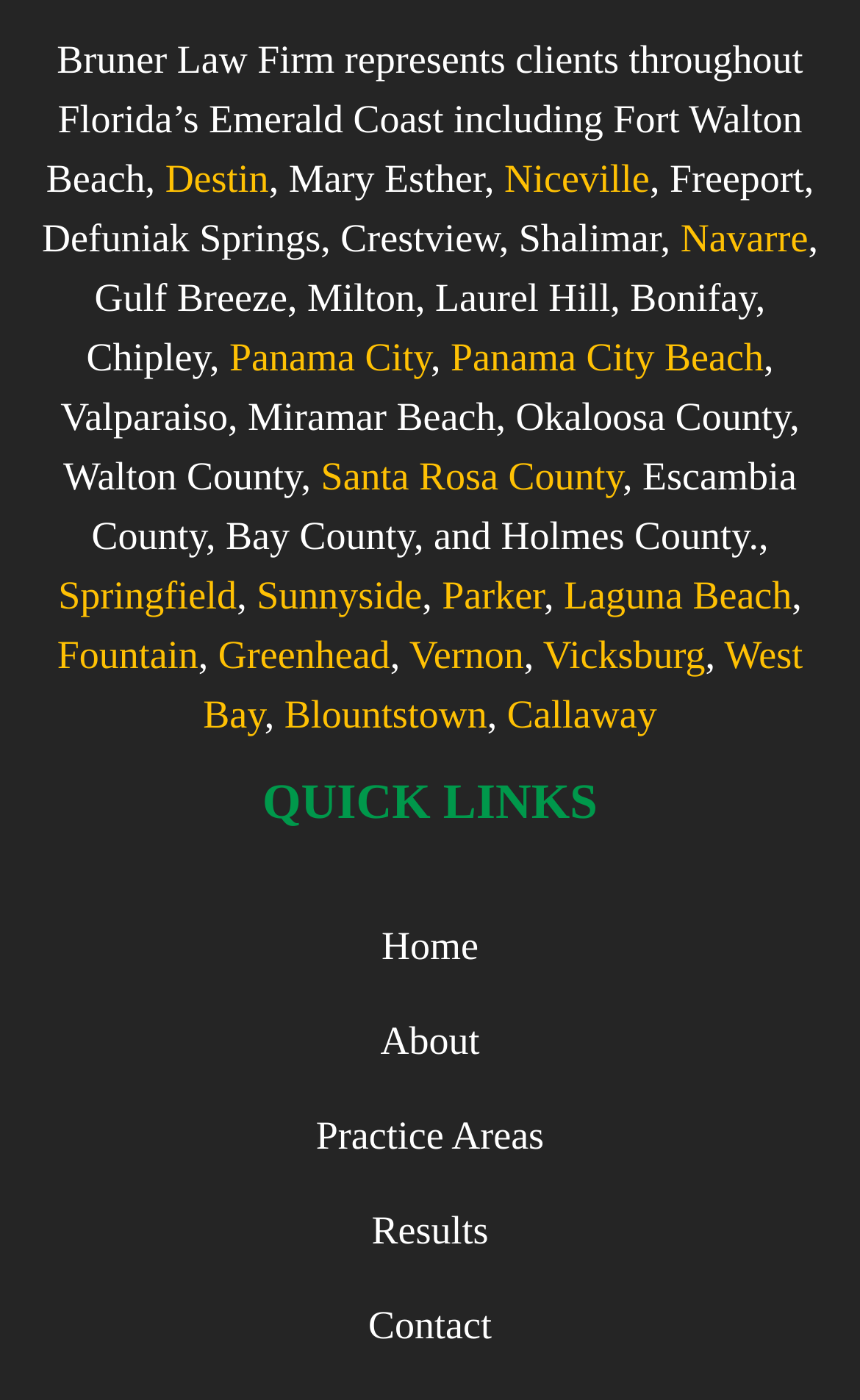Provide your answer to the question using just one word or phrase: What is the last city listed in the webpage?

West Bay